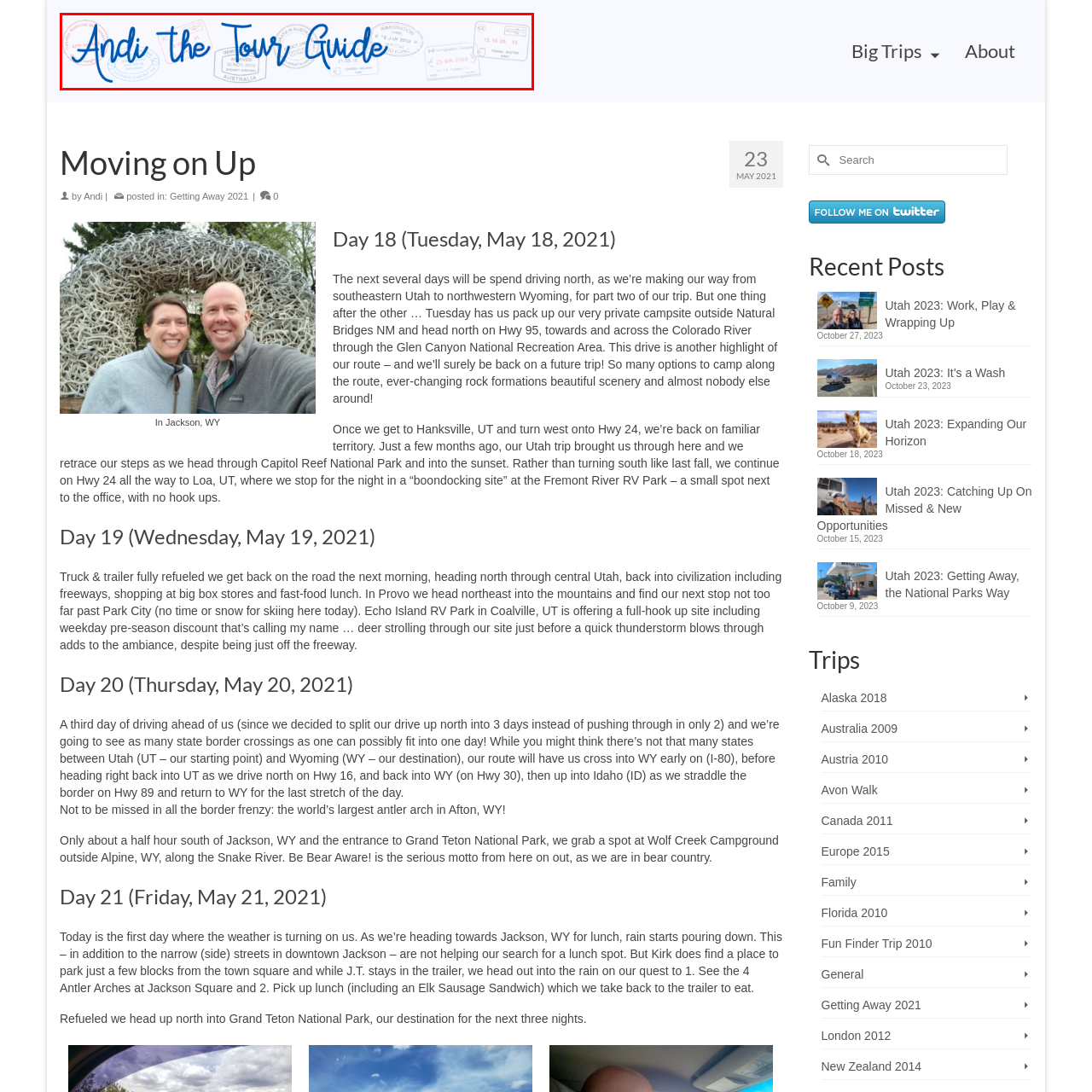What tone does the design set?
Inspect the image surrounded by the red bounding box and answer the question using a single word or a short phrase.

Warm and welcoming